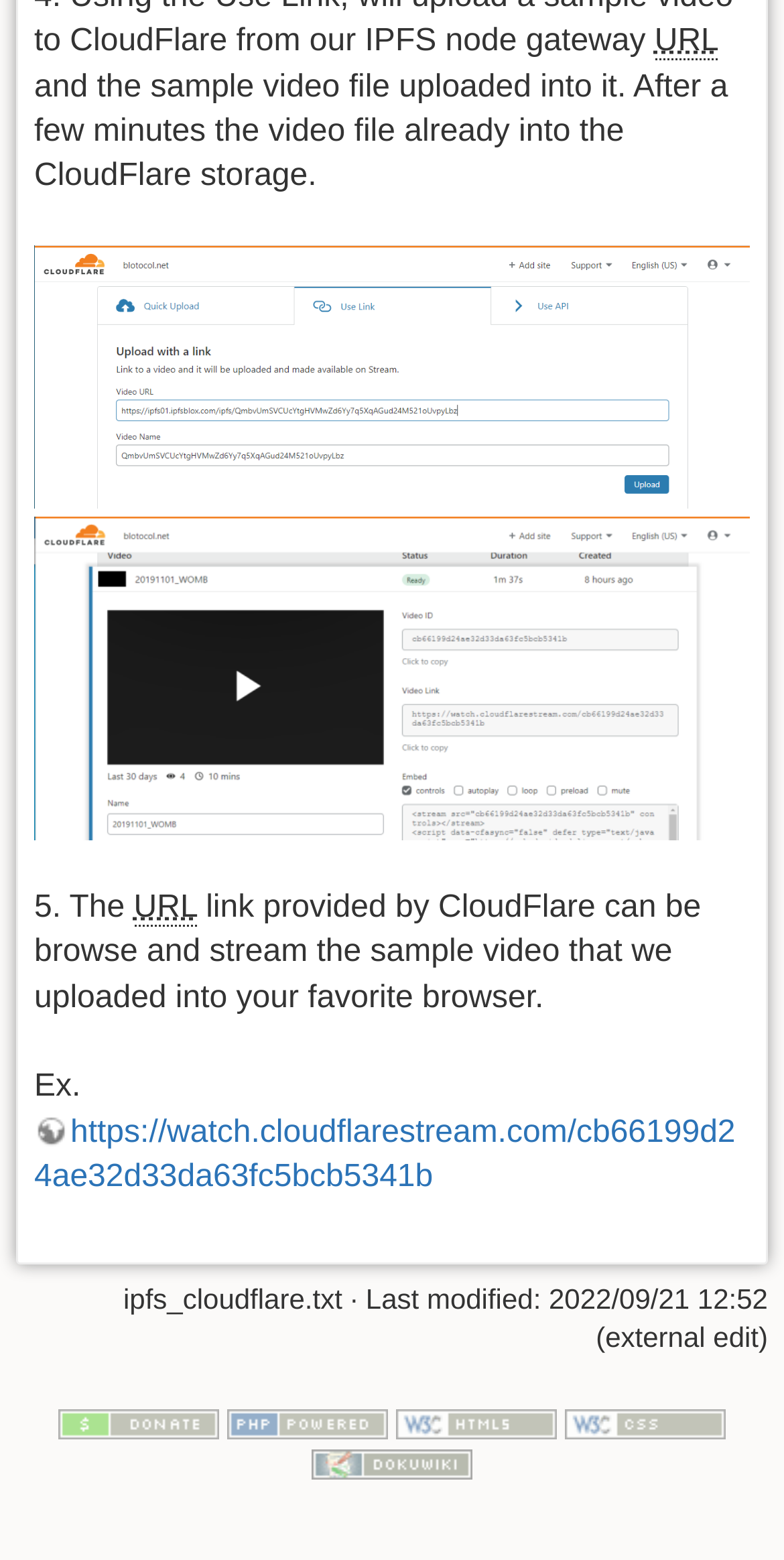How many links are provided at the bottom of the webpage?
Please provide a single word or phrase as your answer based on the image.

4